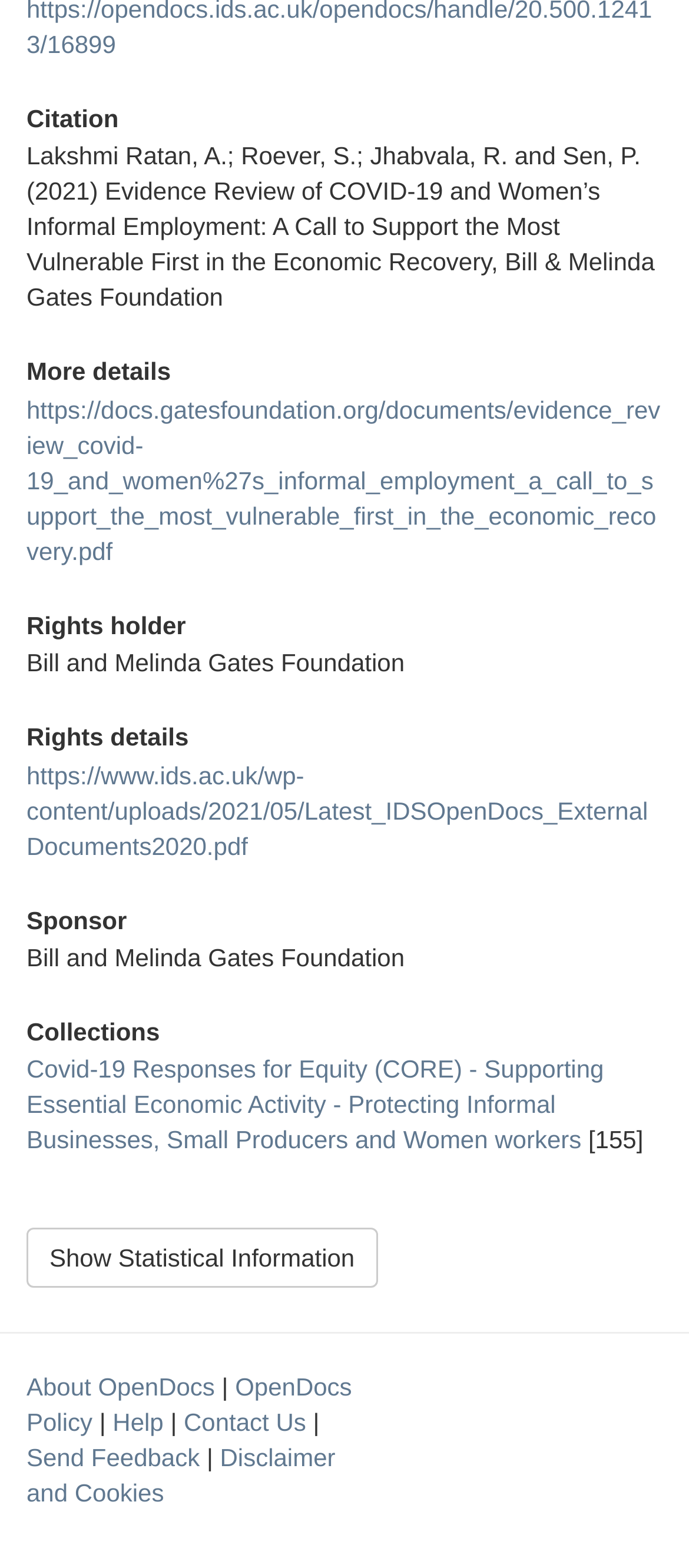Determine the bounding box coordinates of the clickable area required to perform the following instruction: "Send feedback". The coordinates should be represented as four float numbers between 0 and 1: [left, top, right, bottom].

[0.038, 0.921, 0.29, 0.939]